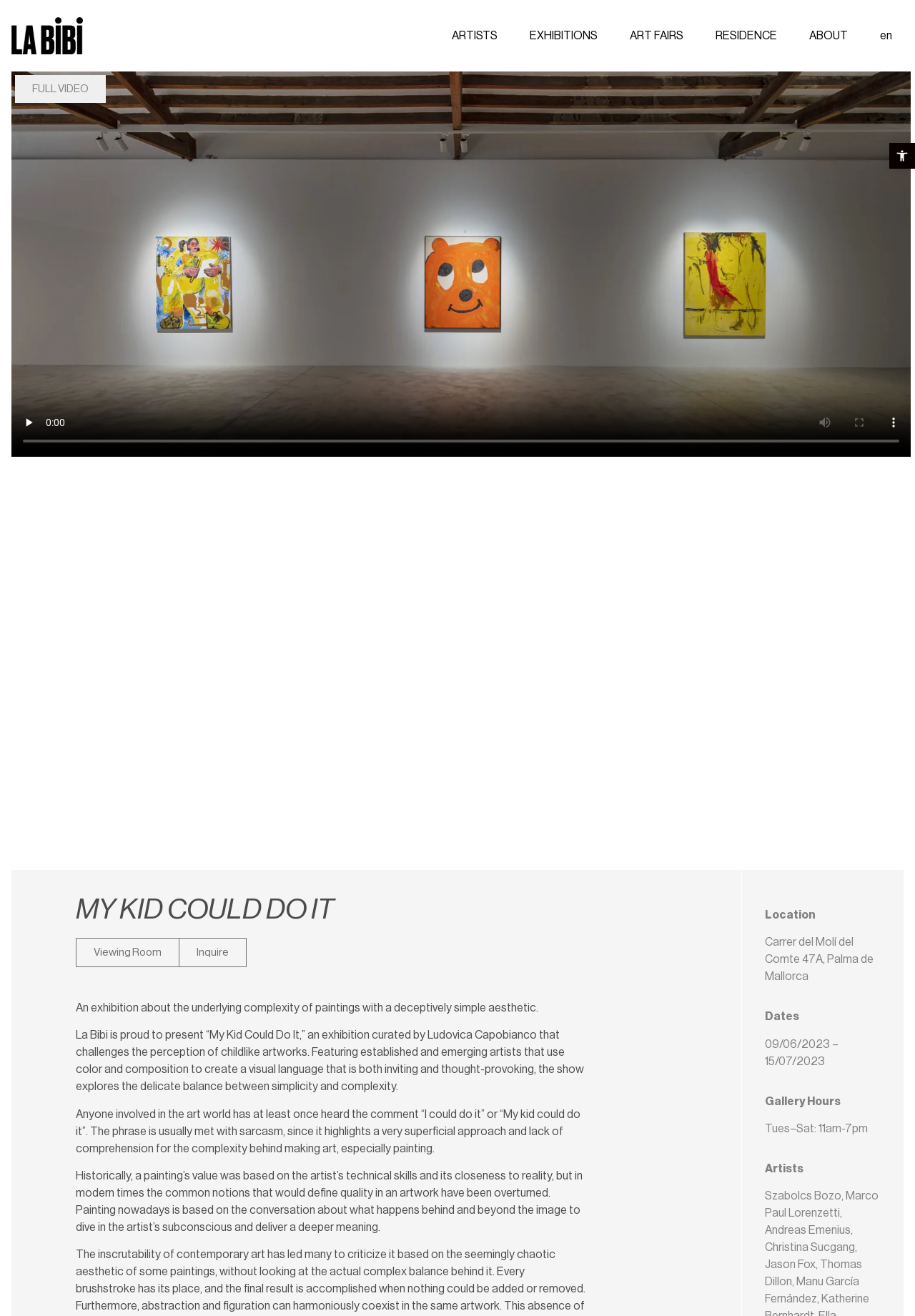Please specify the bounding box coordinates of the region to click in order to perform the following instruction: "Click the ARTISTS link".

[0.494, 0.017, 0.544, 0.037]